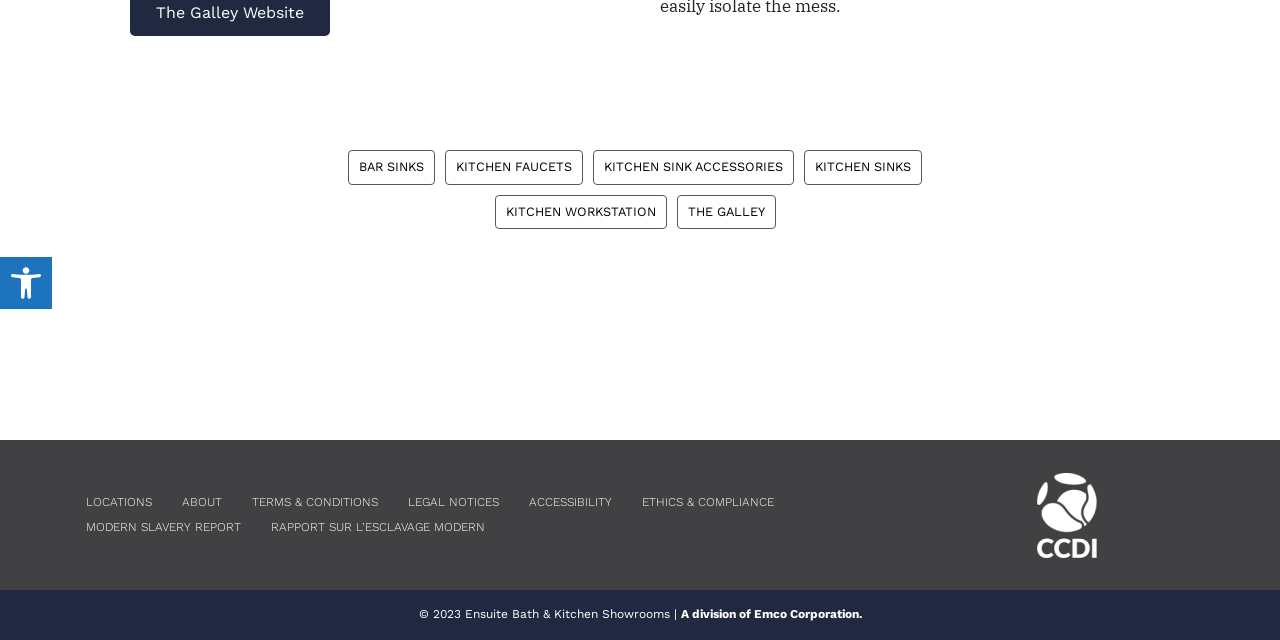Provide the bounding box for the UI element matching this description: "The Galley".

[0.529, 0.304, 0.606, 0.358]